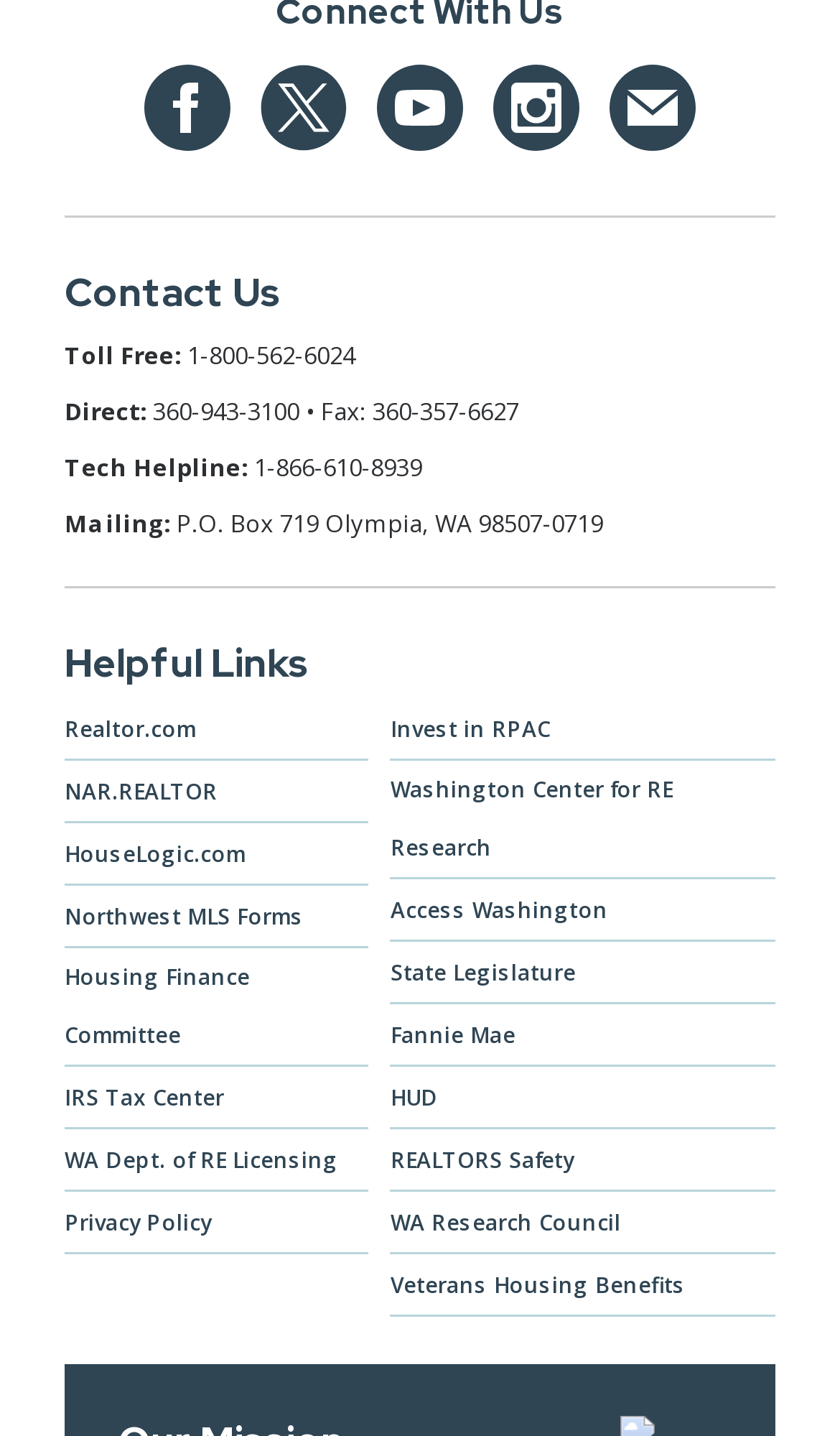Identify the bounding box coordinates for the region of the element that should be clicked to carry out the instruction: "Click on High-reliability semiconductor". The bounding box coordinates should be four float numbers between 0 and 1, i.e., [left, top, right, bottom].

None